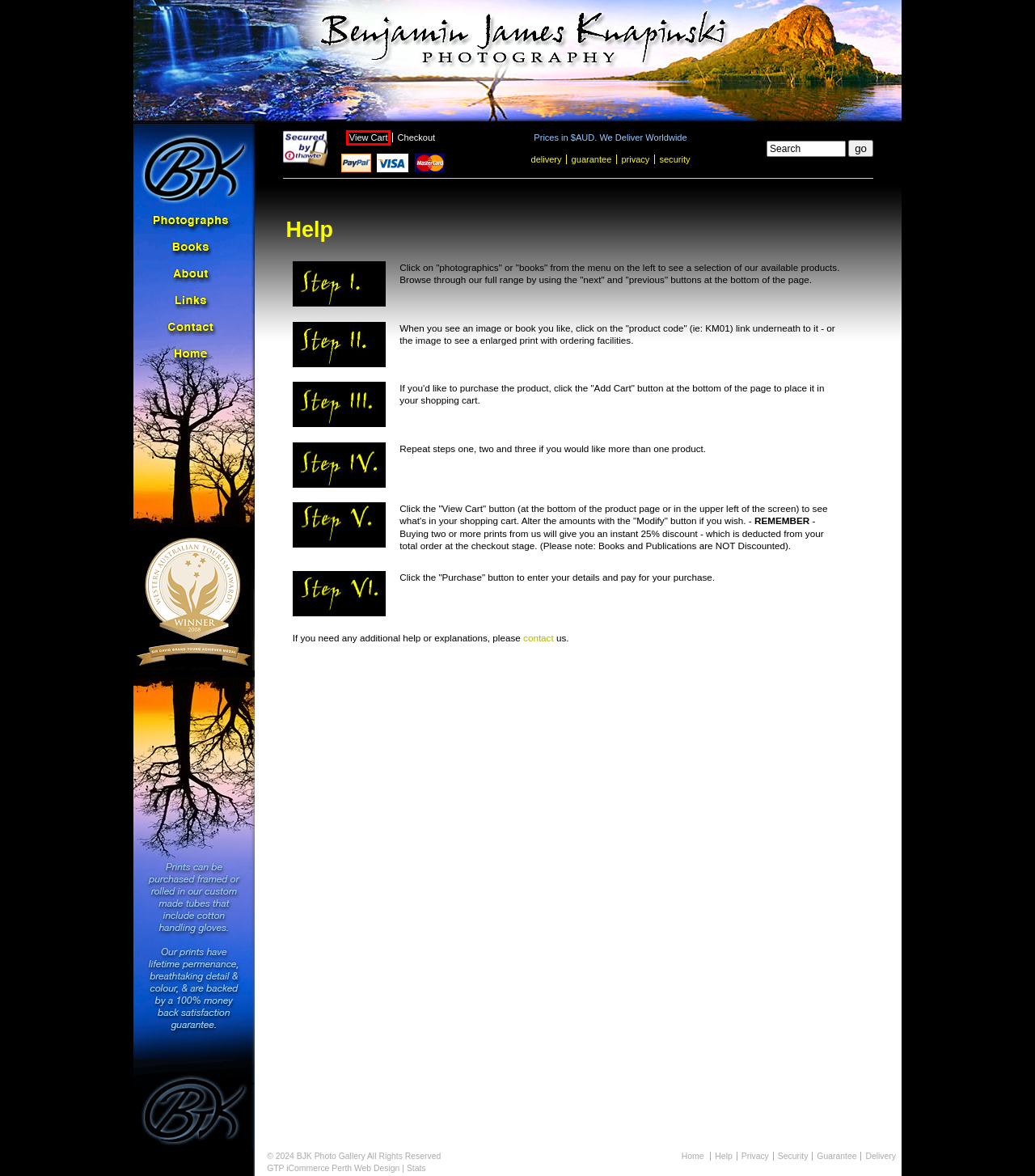Analyze the screenshot of a webpage featuring a red rectangle around an element. Pick the description that best fits the new webpage after interacting with the element inside the red bounding box. Here are the candidates:
A. Publications - - B J K -  Images of Western Australia
B. View Shopping Cart - - B J K -  Images of Western Australia
C. Ecommerce Web Design - Digital Marketing - Profit - Lead Generation Perth
D. - B J K -  Images of Western Australia
E. About Ben Knapinski - - B J K -  Images of Western Australia
F. Privacy - - B J K -  Images of Western Australia
G. Photographs - - B J K -  Images of Western Australia
H. Security - - B J K -  Images of Western Australia

B